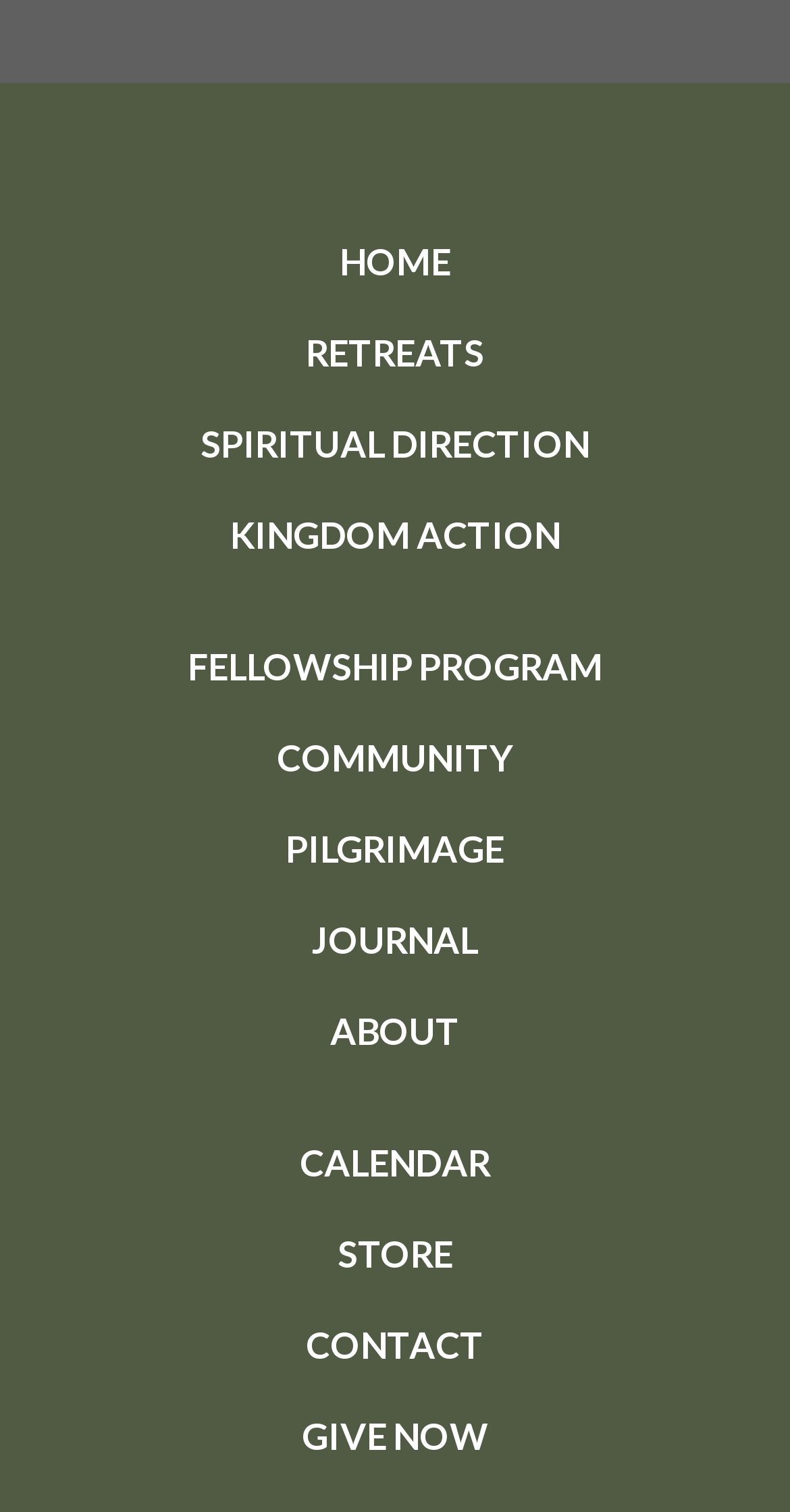Please give the bounding box coordinates of the area that should be clicked to fulfill the following instruction: "make a donation". The coordinates should be in the format of four float numbers from 0 to 1, i.e., [left, top, right, bottom].

[0.382, 0.935, 0.618, 0.964]